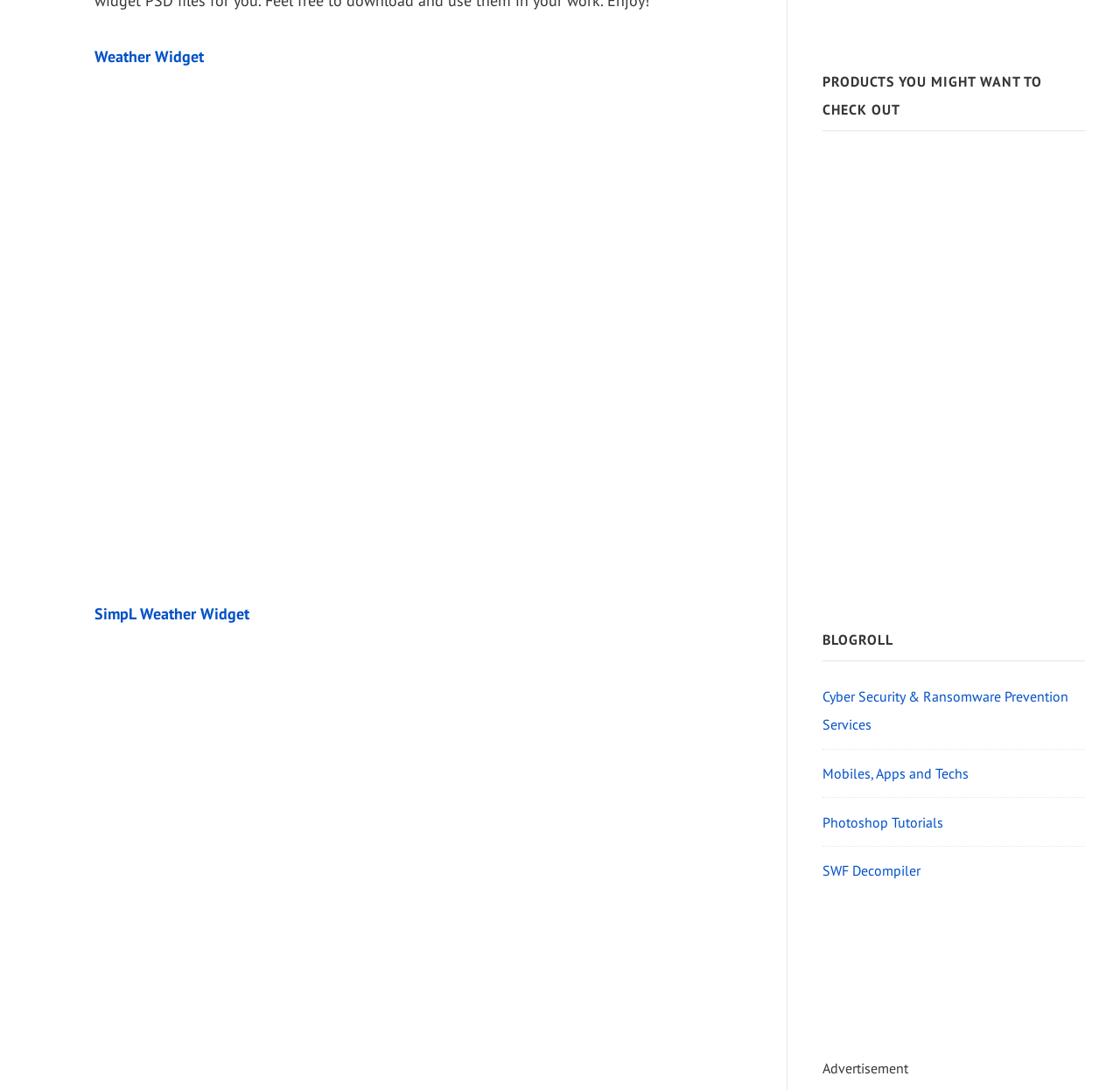Using the provided element description "ARC Total Support", determine the bounding box coordinates of the UI element.

None